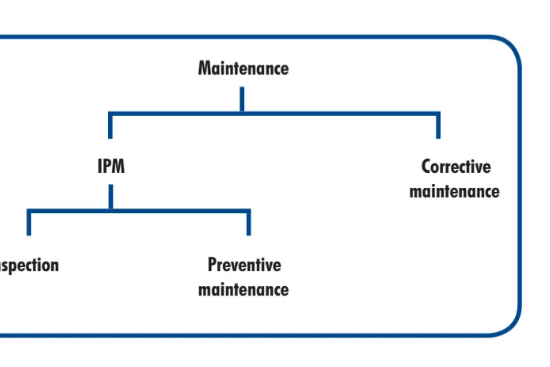Give a detailed account of the elements present in the image.

The image illustrates a structured flowchart that delineates the components of a maintenance program for medical equipment. At the top, the term "Maintenance" branches out to two primary categories: "Corrective Maintenance" and "IPM" (Integrated Maintenance Program). Under IPM, there are two further subdivisions: "Inspection" and "Preventive Maintenance." This visual representation emphasizes the systematic approach required for effectively managing medical equipment to ensure its safety, performance, and reliability in healthcare settings. Proper maintenance not only includes scheduled activities like inspections and preventive measures but also addresses corrective actions post-failure, highlighting the importance of both proactive and reactive strategies in healthcare maintenance management.